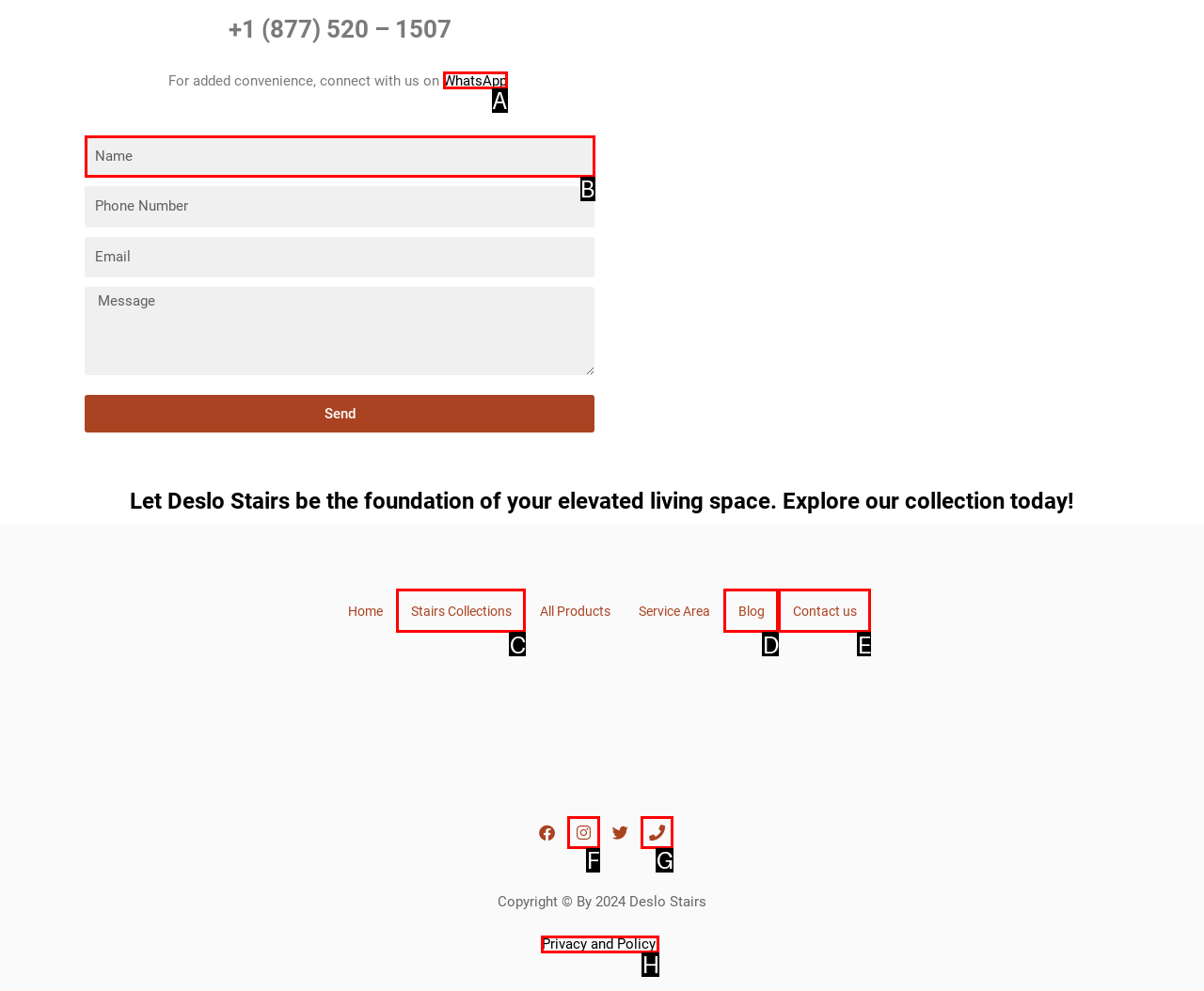Match the description: Privacy and Policy to one of the options shown. Reply with the letter of the best match.

H